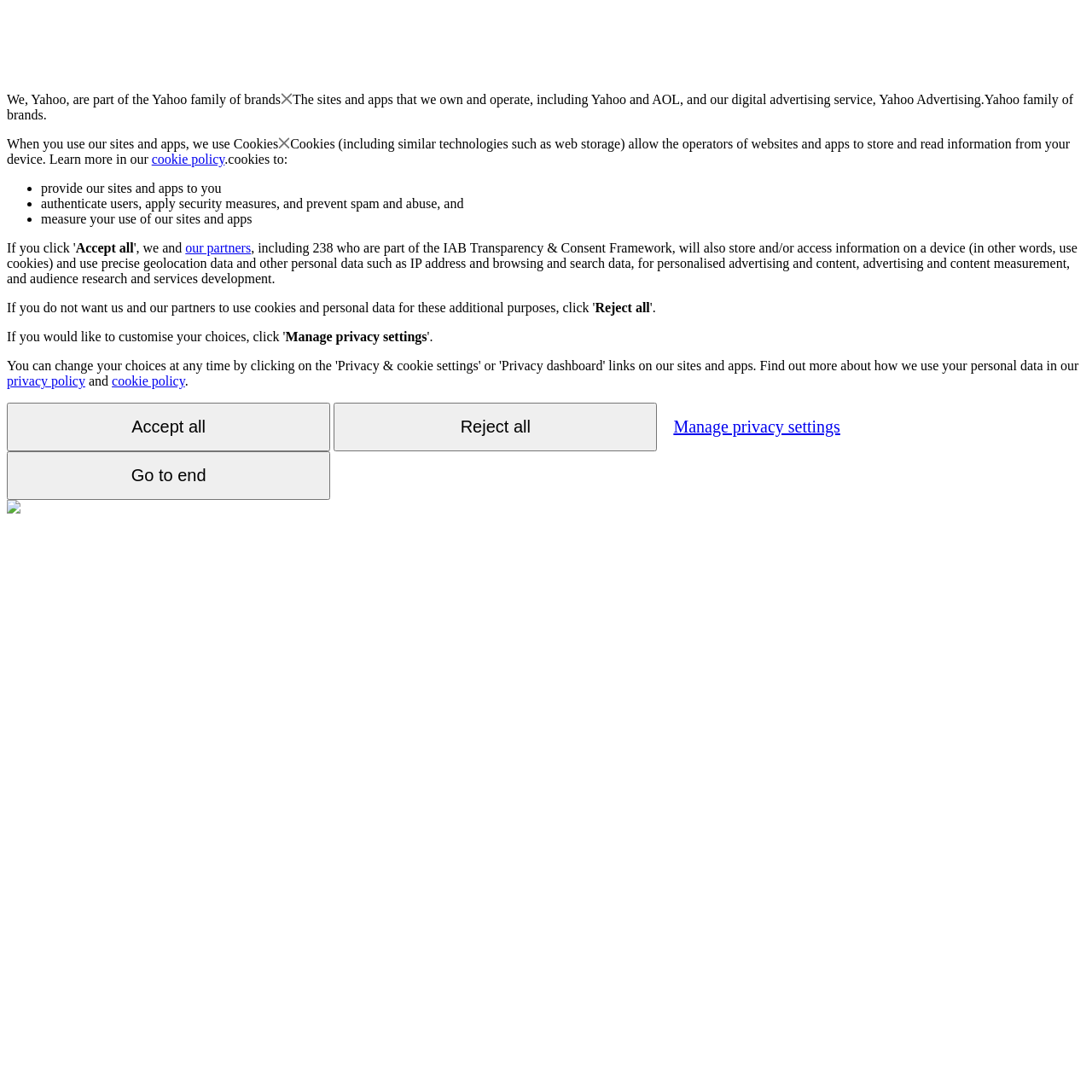What is Yahoo part of?
Please use the image to provide a one-word or short phrase answer.

Yahoo family of brands